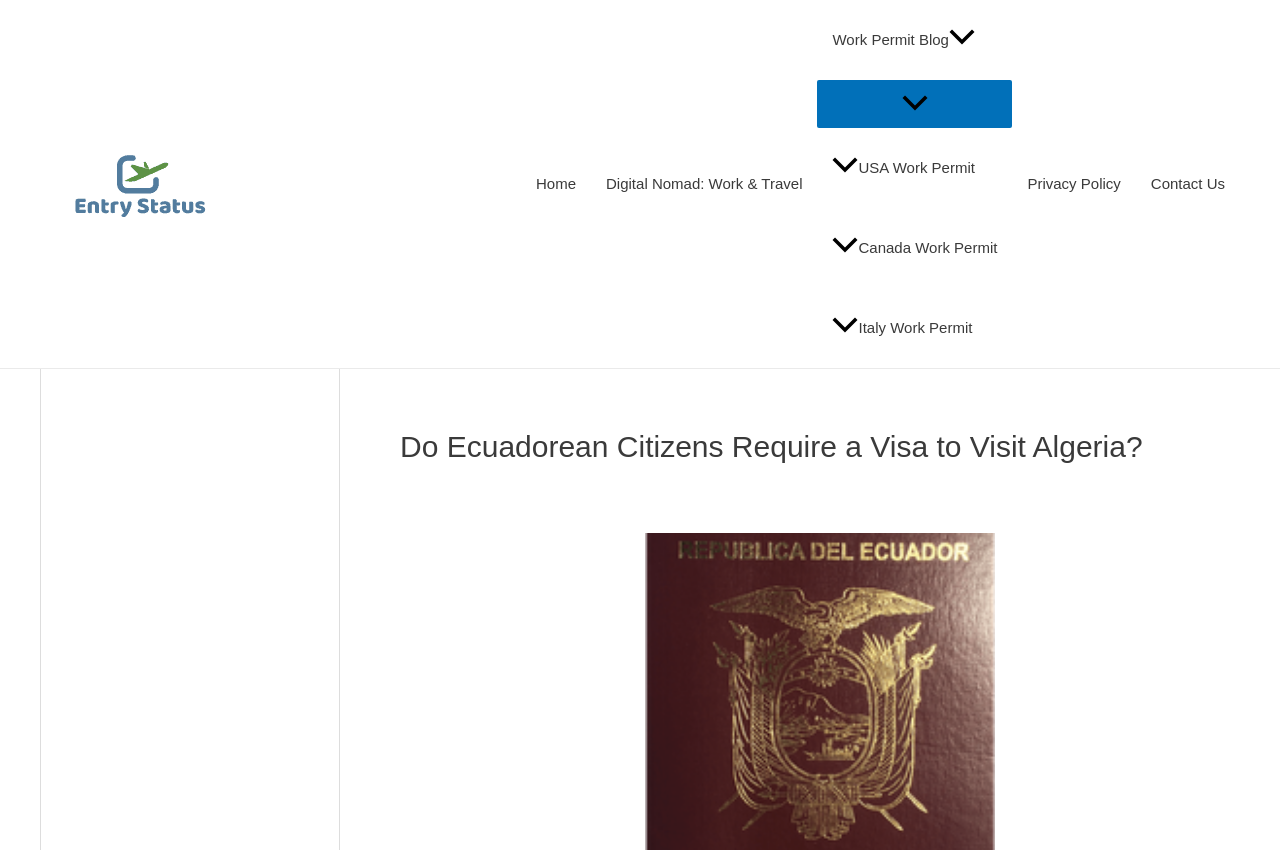Respond to the question below with a single word or phrase:
How many images are there in the site navigation?

5